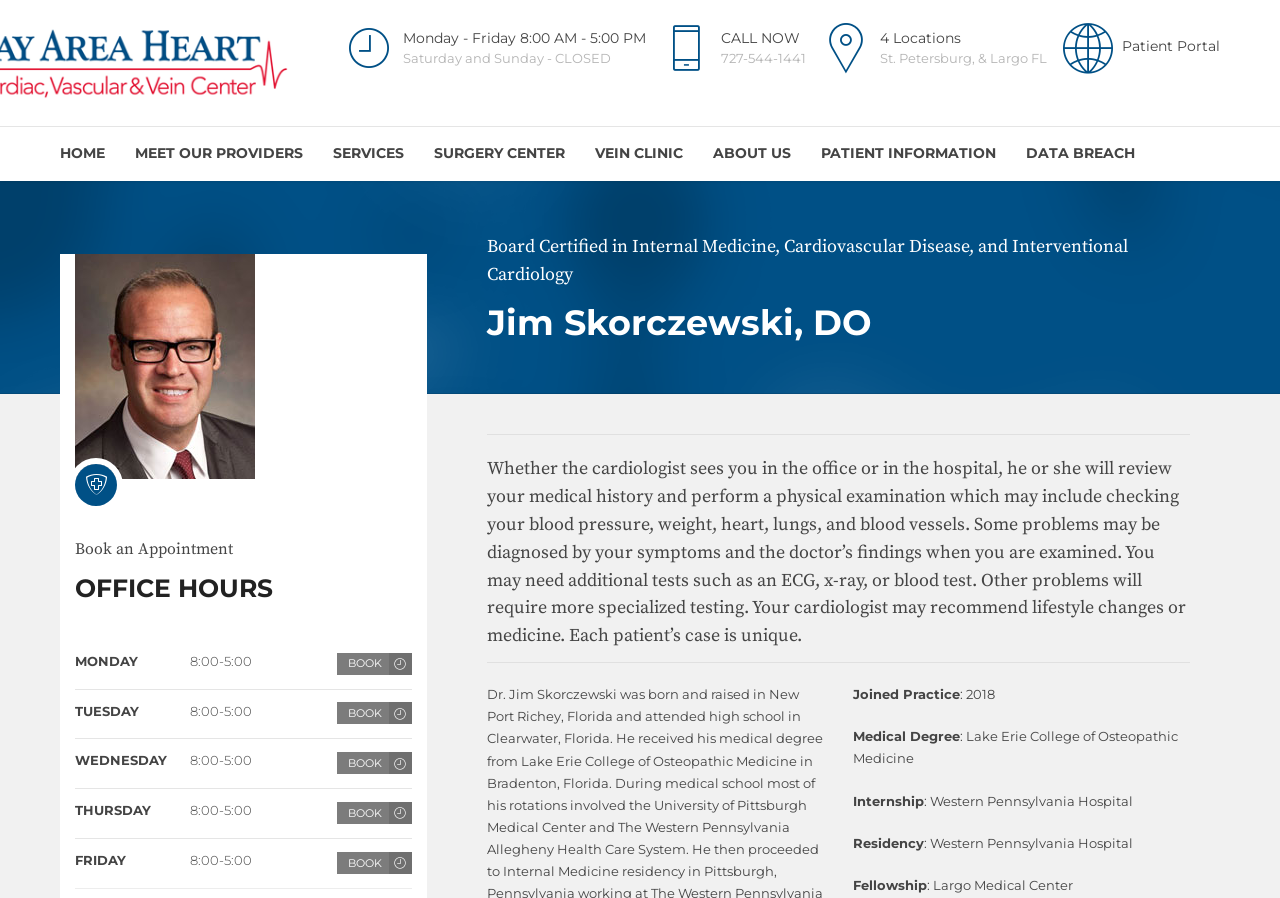Locate the bounding box coordinates of the clickable region to complete the following instruction: "Book an Appointment."

[0.059, 0.6, 0.182, 0.623]